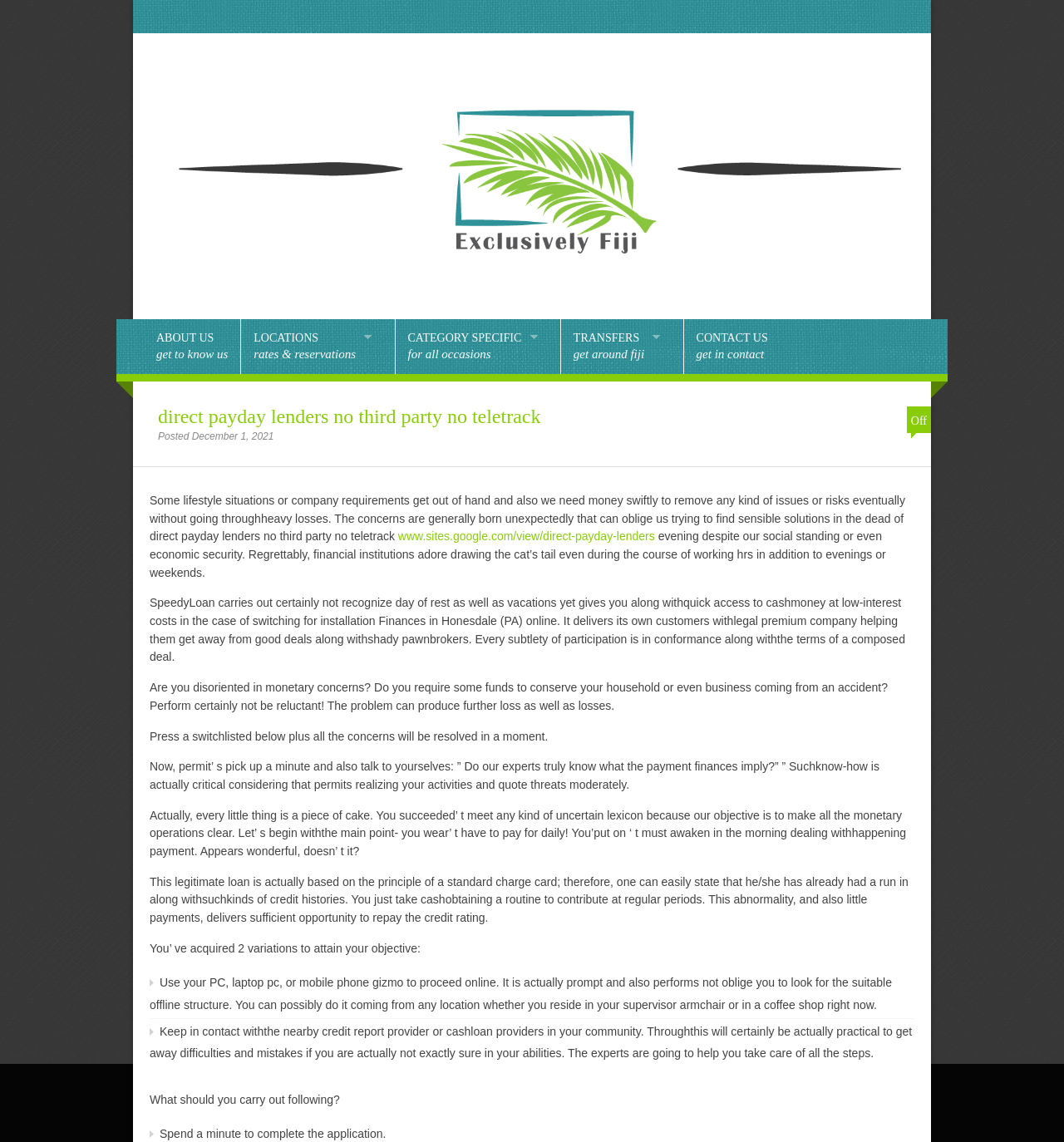Find the bounding box coordinates of the clickable area that will achieve the following instruction: "Complete the application".

[0.15, 0.987, 0.363, 0.999]